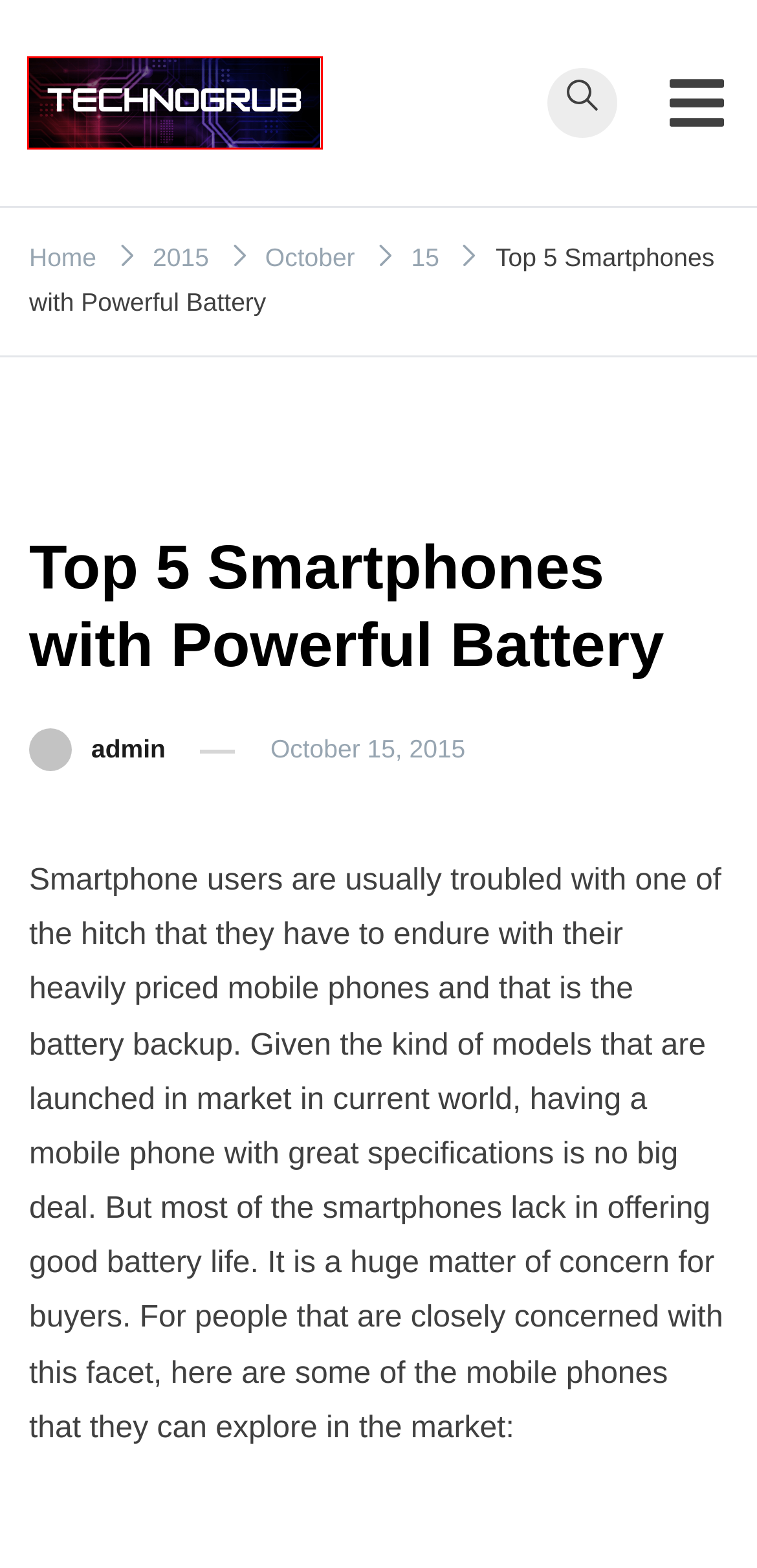Examine the screenshot of a webpage with a red bounding box around an element. Then, select the webpage description that best represents the new page after clicking the highlighted element. Here are the descriptions:
A. 2015 - TechnoGrub
B. Voluto Blog and Magazine Wordpress Template - ELF WP
C. TechnoGrub -
D. admin, Author at TechnoGrub
E. October 2015 - TechnoGrub
F. October 15, 2015 - TechnoGrub
G. smartphones Archives - TechnoGrub
H. Cell phones Archives - TechnoGrub

C